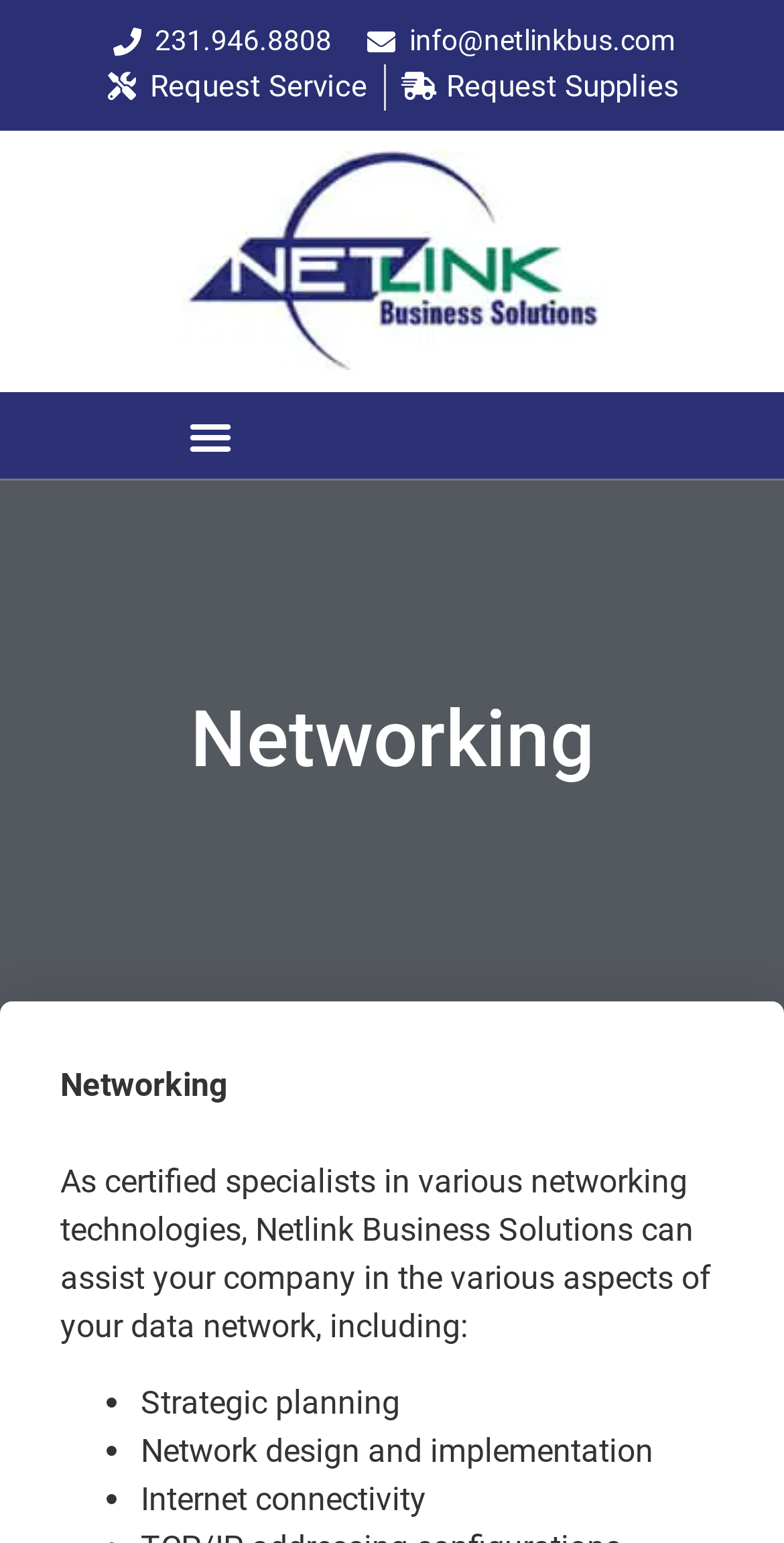What is the company's phone number?
By examining the image, provide a one-word or phrase answer.

231.946.8808